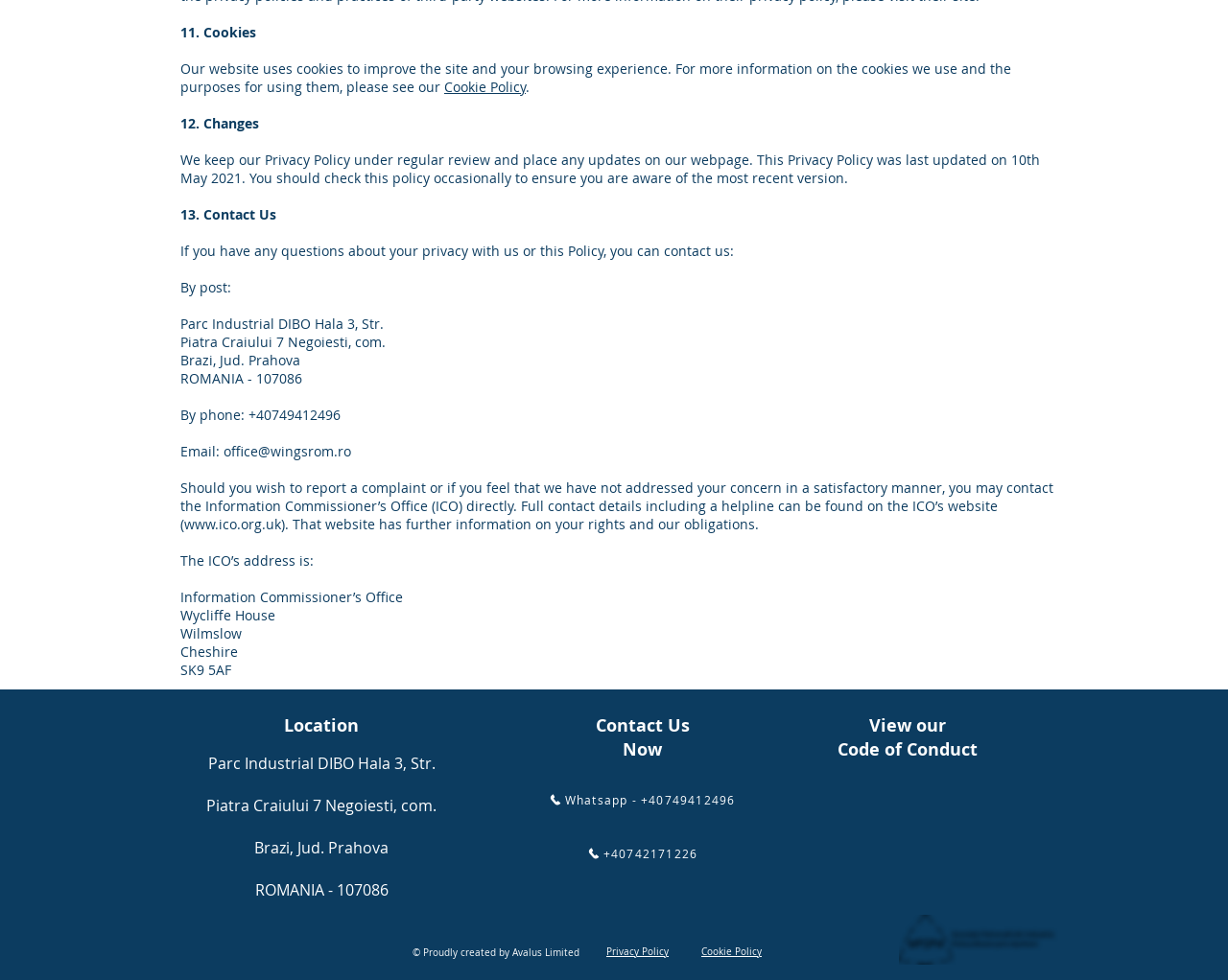Using details from the image, please answer the following question comprehensively:
When was the Privacy Policy last updated?

The text states, 'This Privacy Policy was last updated on 10th May 2021.' This provides the specific date when the policy was last updated.